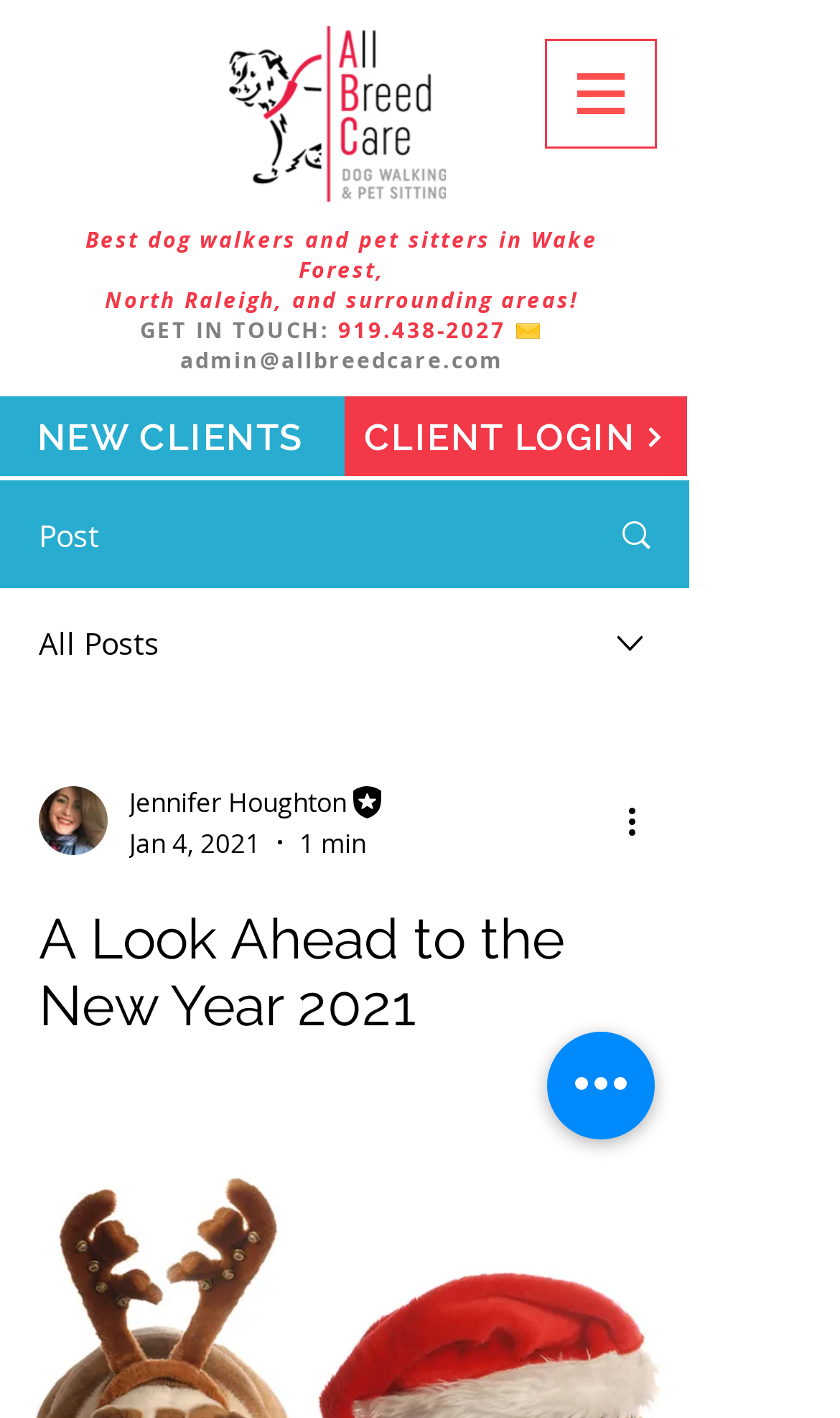Find the bounding box coordinates of the element to click in order to complete the given instruction: "Click the 'CLIENT LOGIN' button."

[0.408, 0.279, 0.818, 0.336]